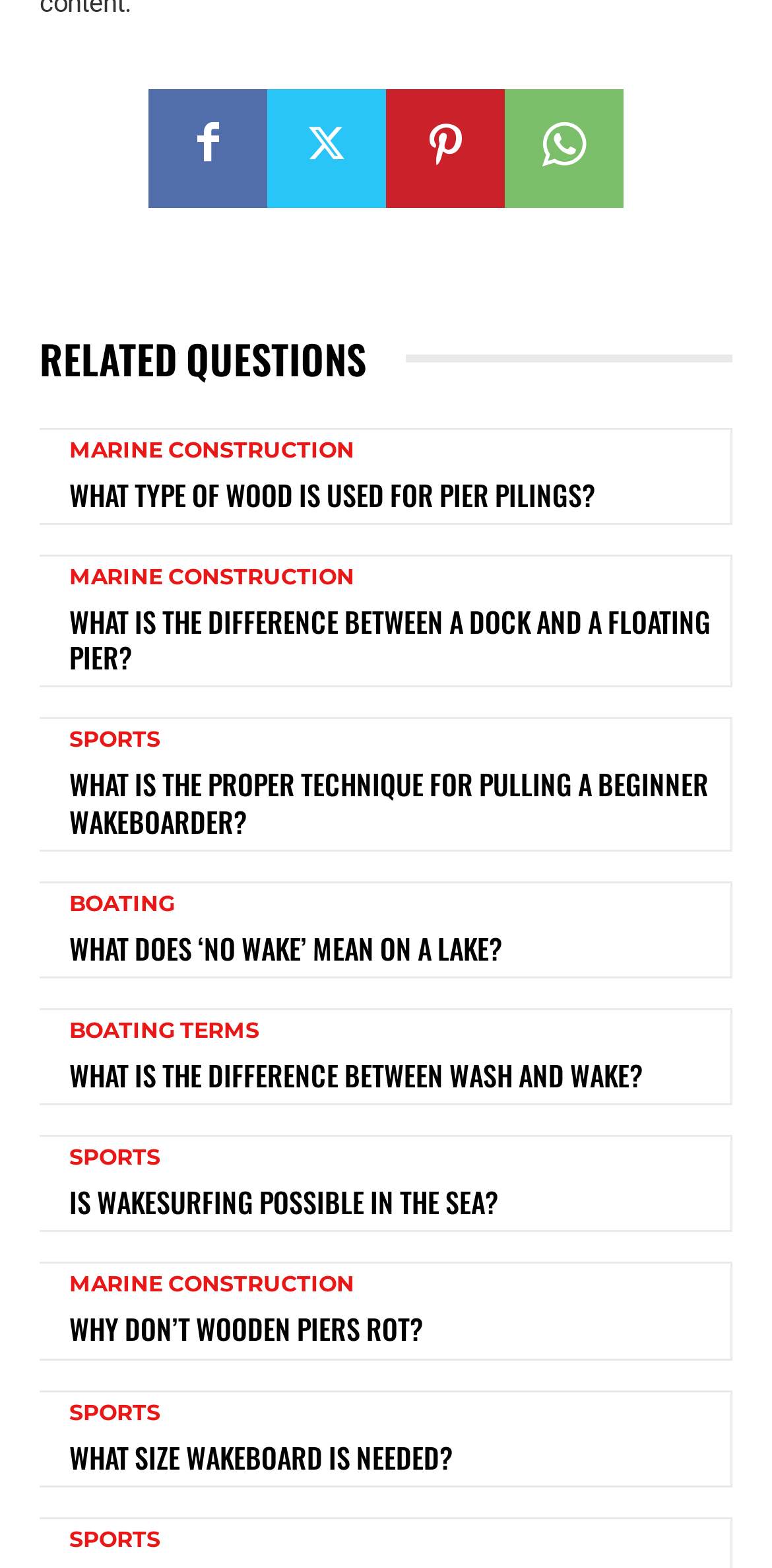Using the element description: "Marine Construction", determine the bounding box coordinates. The coordinates should be in the format [left, top, right, bottom], with values between 0 and 1.

[0.09, 0.28, 0.459, 0.294]